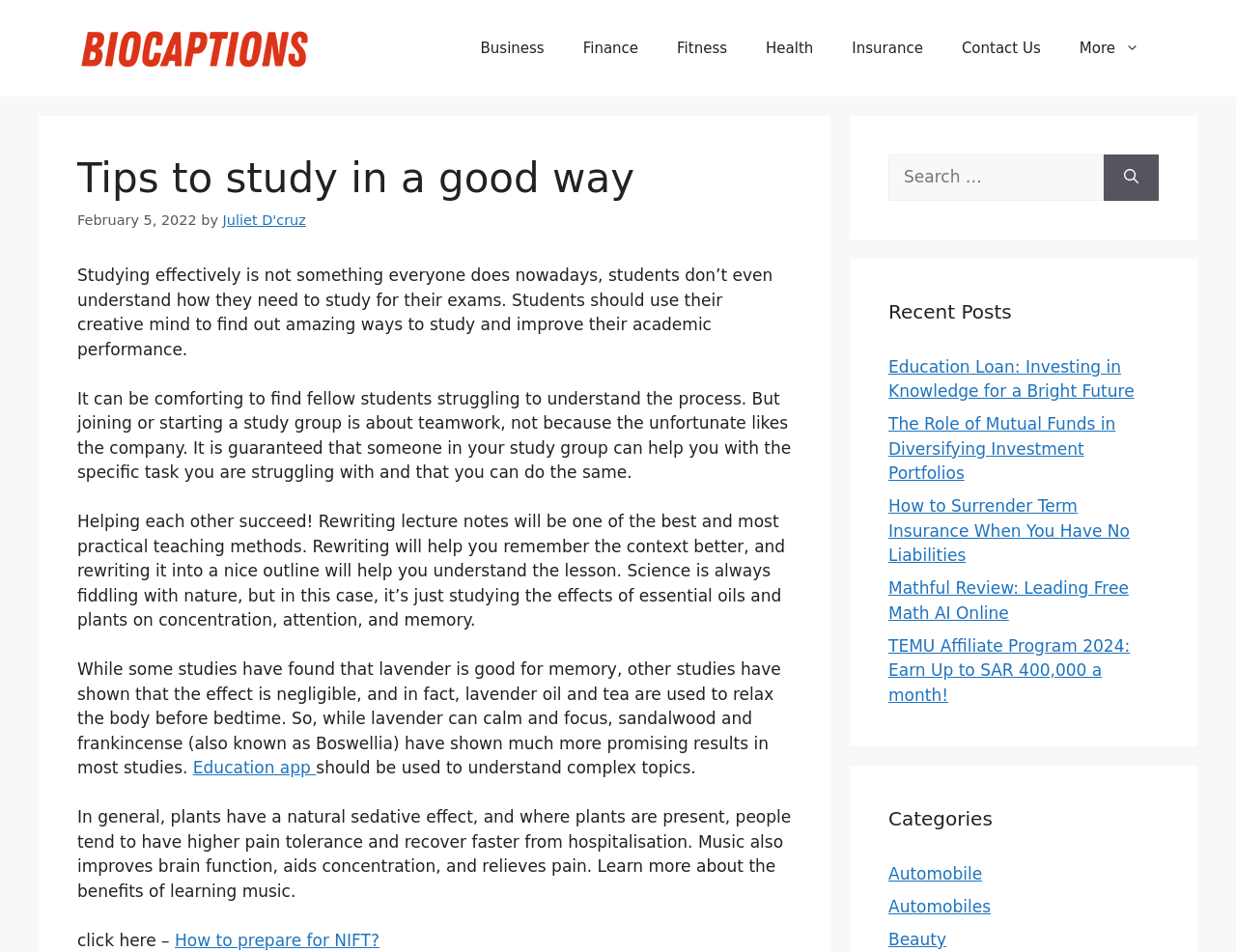Locate the bounding box coordinates of the area to click to fulfill this instruction: "Search for something". The bounding box should be presented as four float numbers between 0 and 1, in the order [left, top, right, bottom].

[0.719, 0.162, 0.893, 0.21]